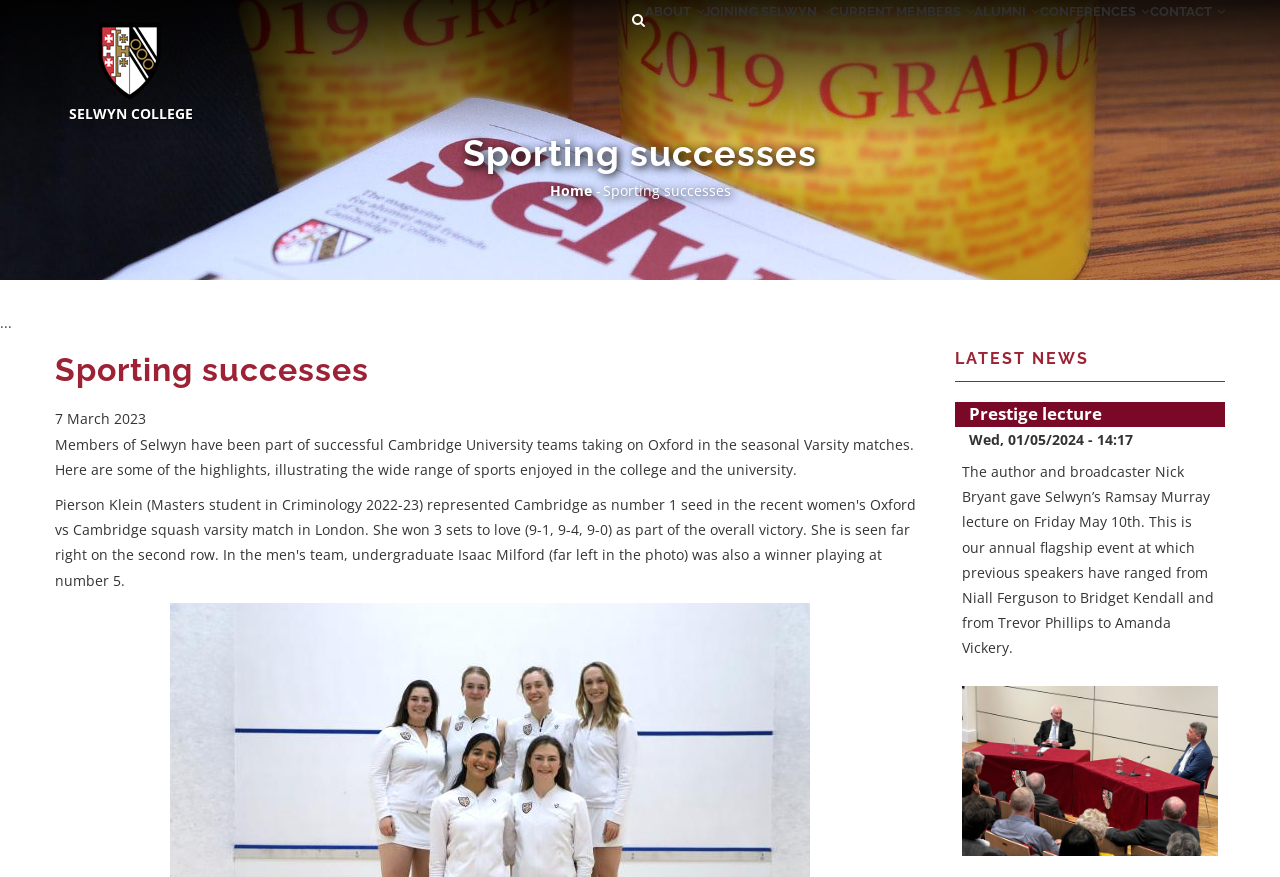Determine the bounding box coordinates of the clickable area required to perform the following instruction: "Click on the 'Prestige lecture' link". The coordinates should be represented as four float numbers between 0 and 1: [left, top, right, bottom].

[0.757, 0.458, 0.861, 0.484]